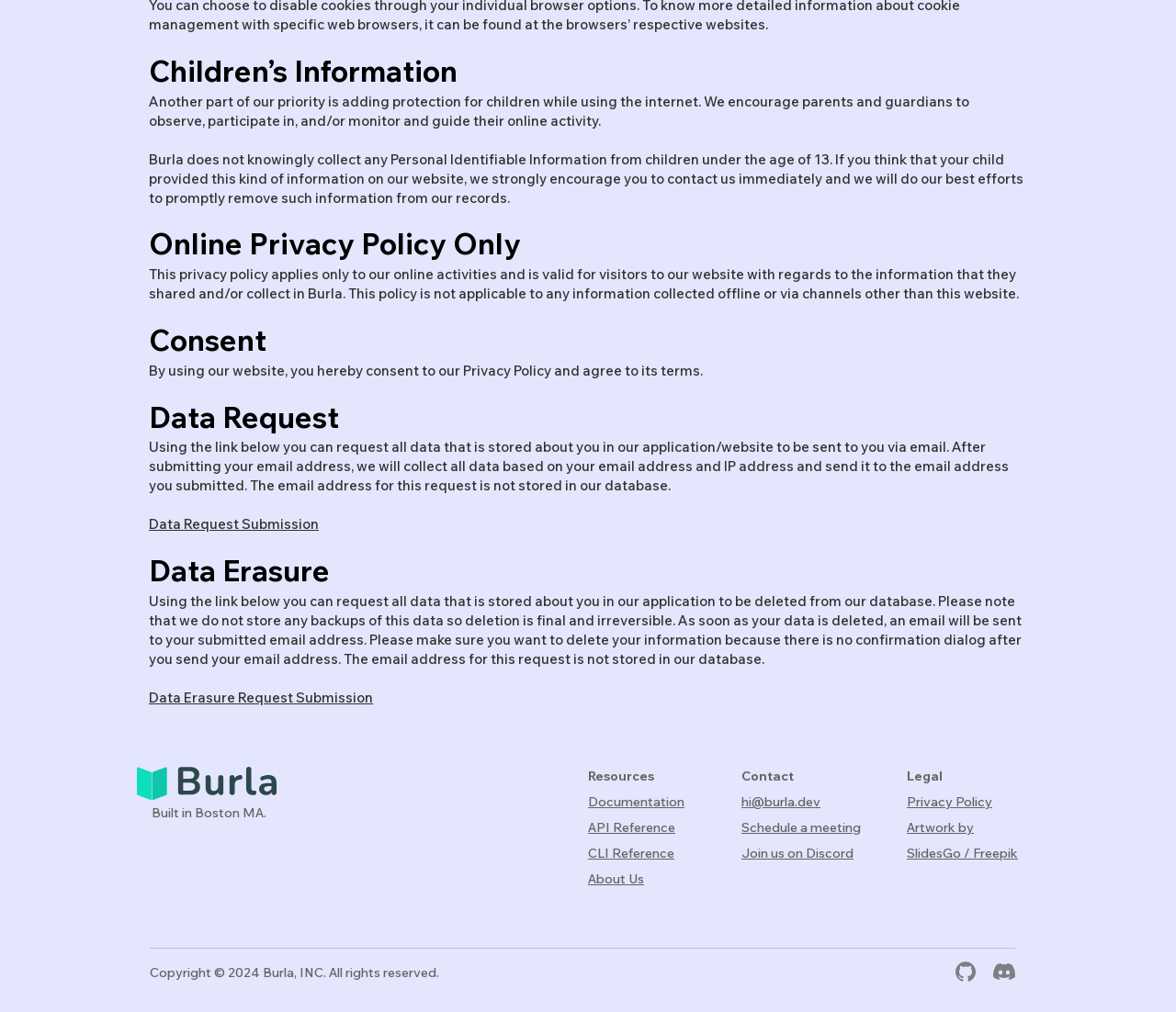Locate the bounding box coordinates of the region to be clicked to comply with the following instruction: "Submit a data request". The coordinates must be four float numbers between 0 and 1, in the form [left, top, right, bottom].

[0.127, 0.509, 0.271, 0.527]